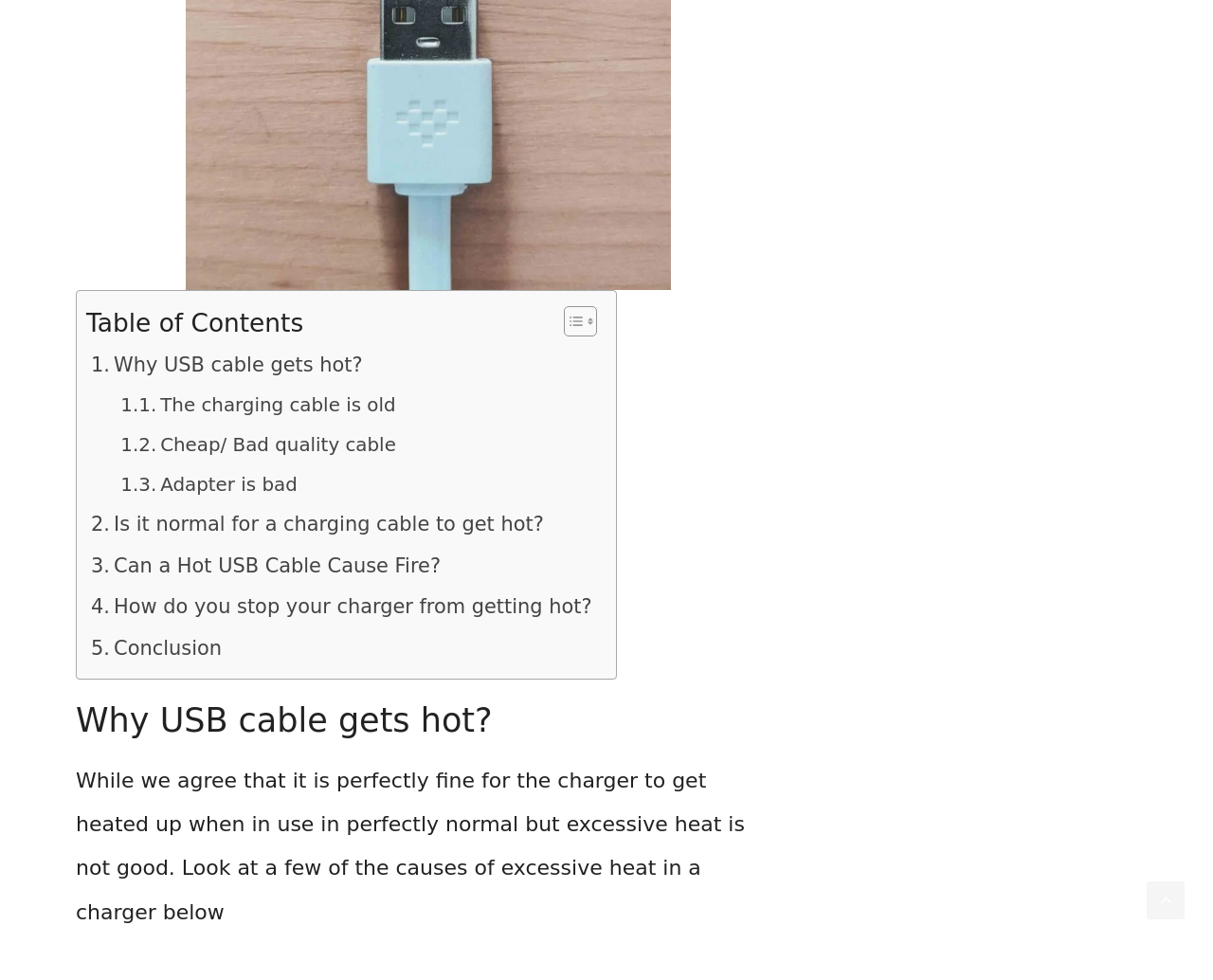Using the provided element description "Adapter is bad", determine the bounding box coordinates of the UI element.

[0.099, 0.479, 0.245, 0.51]